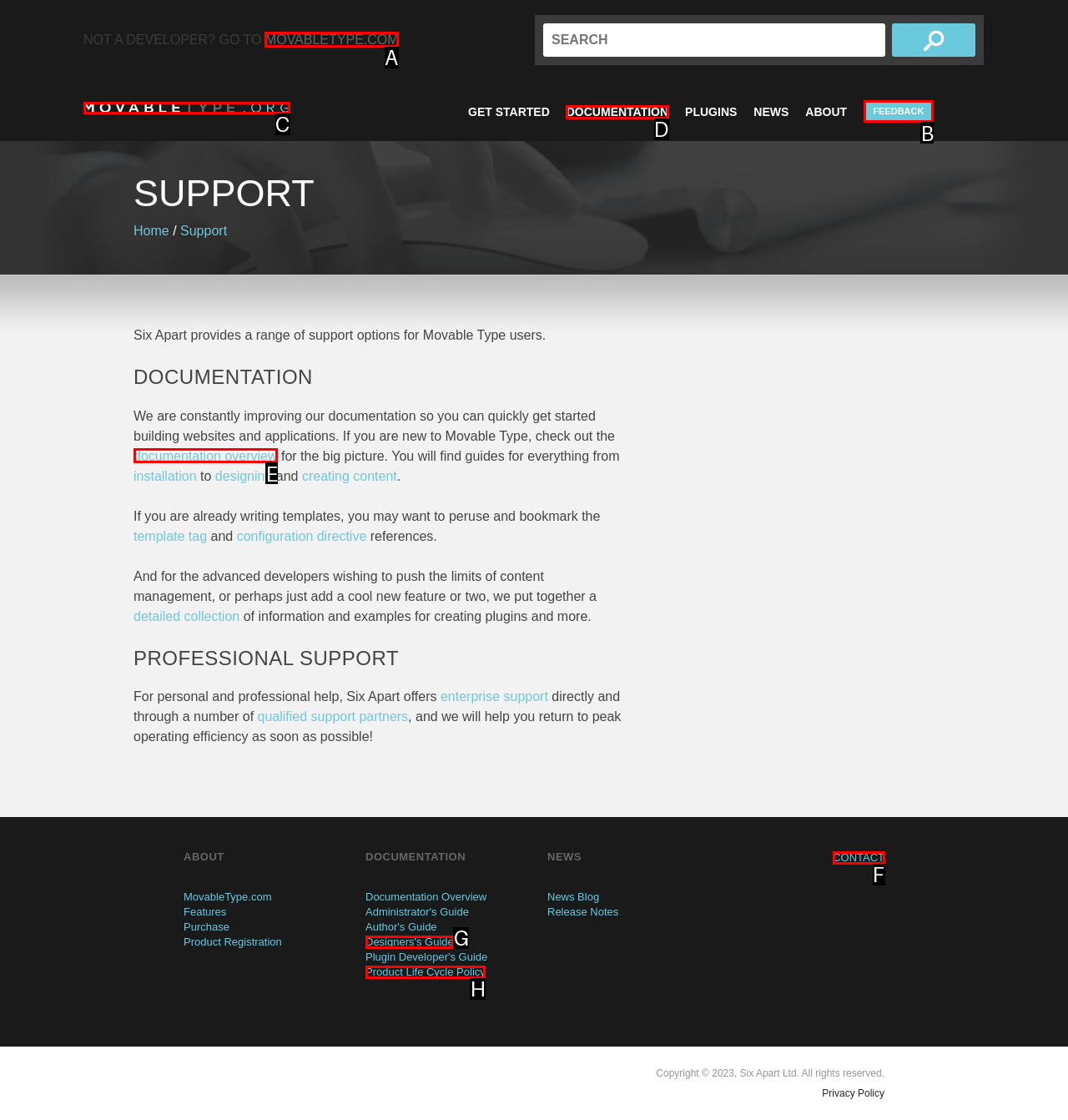Identify the correct HTML element to click for the task: Go to MovableType.com. Provide the letter of your choice.

A